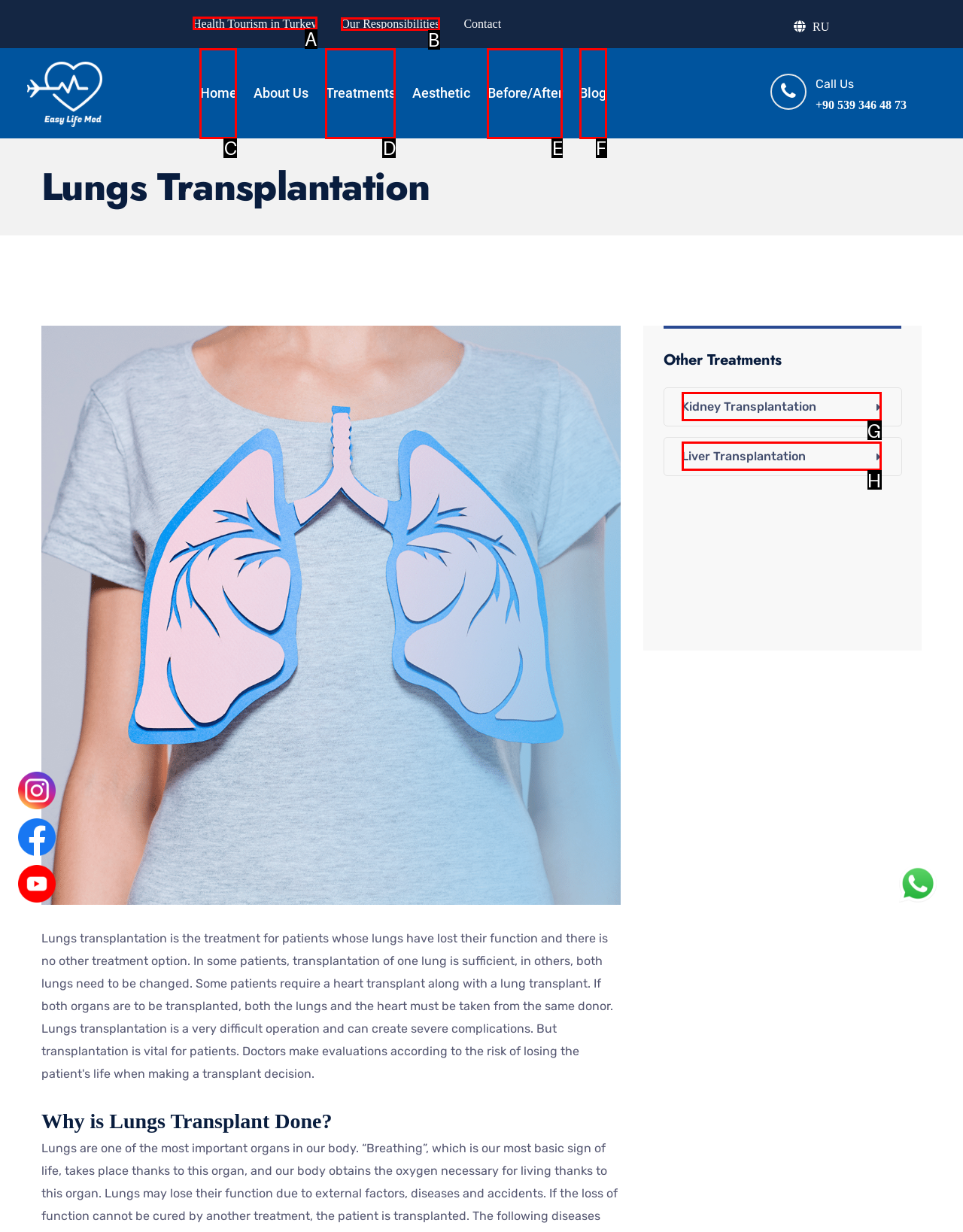Indicate which lettered UI element to click to fulfill the following task: Click on the 'Health Tourism in Turkey' link
Provide the letter of the correct option.

A